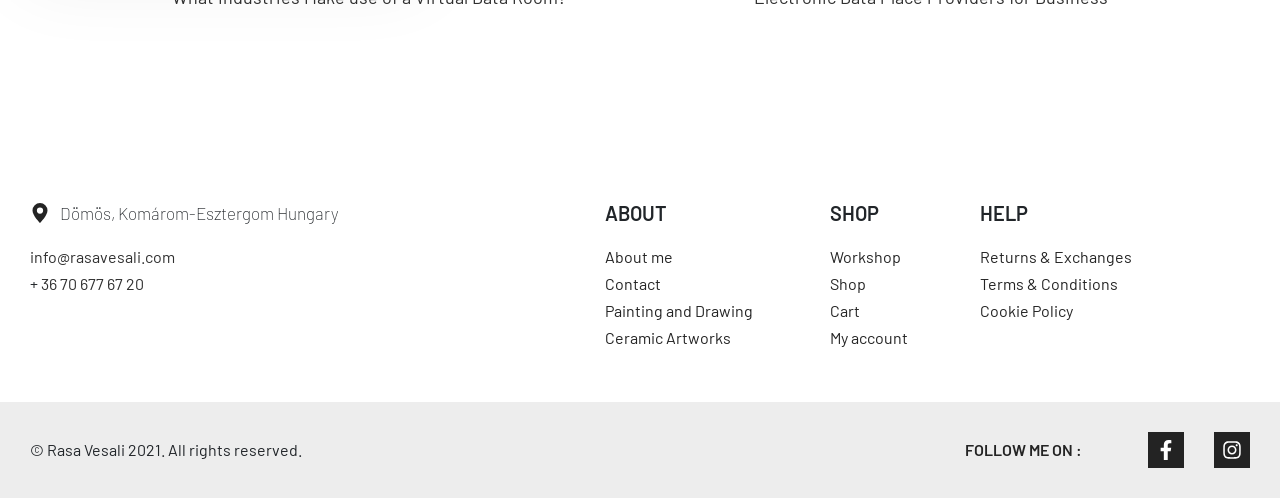From the element description 36 70 677 67 20, predict the bounding box coordinates of the UI element. The coordinates must be specified in the format (top-left x, top-left y, bottom-right x, bottom-right y) and should be within the 0 to 1 range.

[0.032, 0.551, 0.112, 0.589]